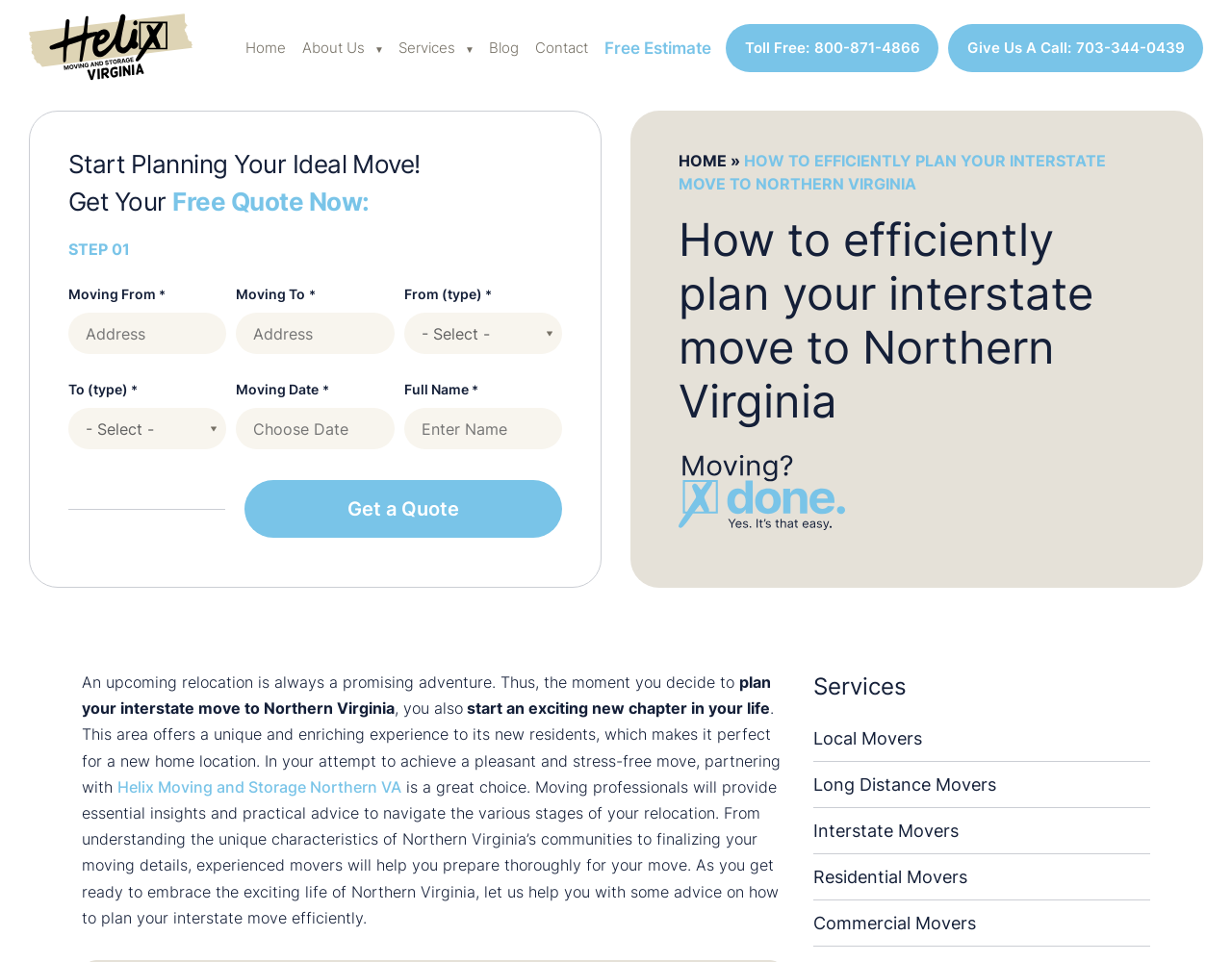What is the phone number to call for a free estimate?
Based on the visual information, provide a detailed and comprehensive answer.

I found the phone number by looking at the top-right corner of the webpage, where it says 'Toll Free: 800-871-4866'.